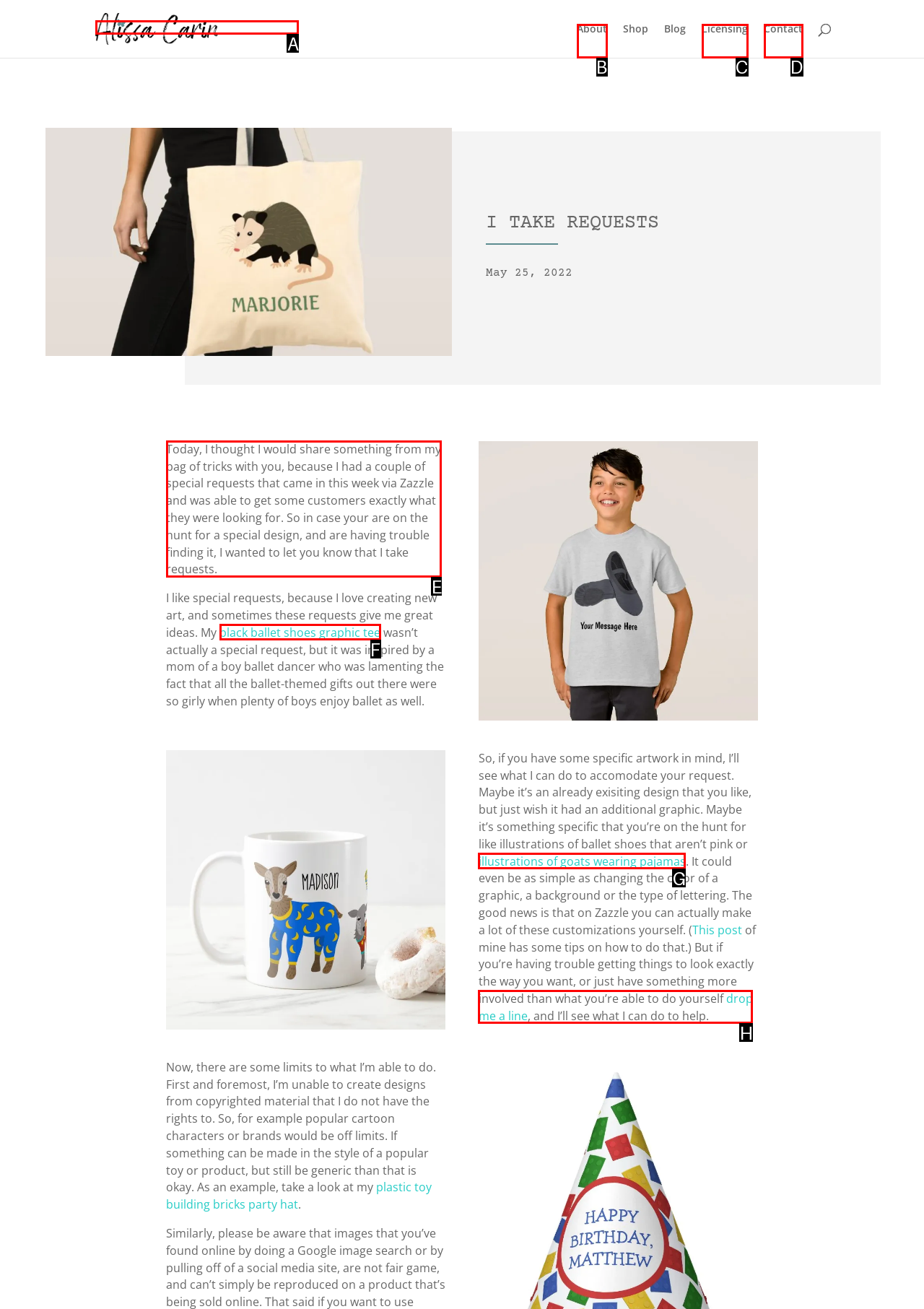Point out the specific HTML element to click to complete this task: Read the blog post about special requests Reply with the letter of the chosen option.

E